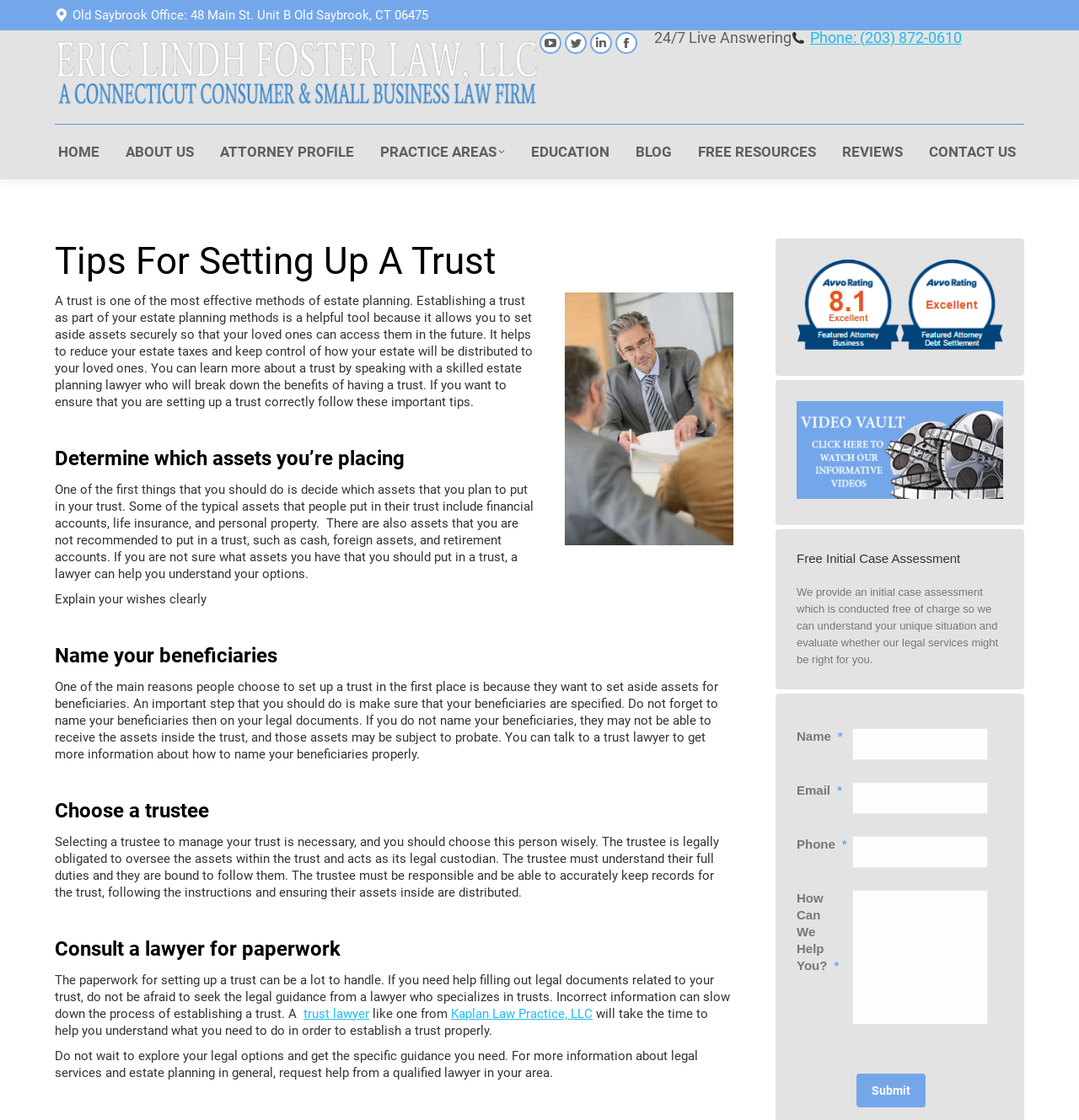Please pinpoint the bounding box coordinates for the region I should click to adhere to this instruction: "Fill in the 'Name' field".

[0.79, 0.65, 0.915, 0.679]